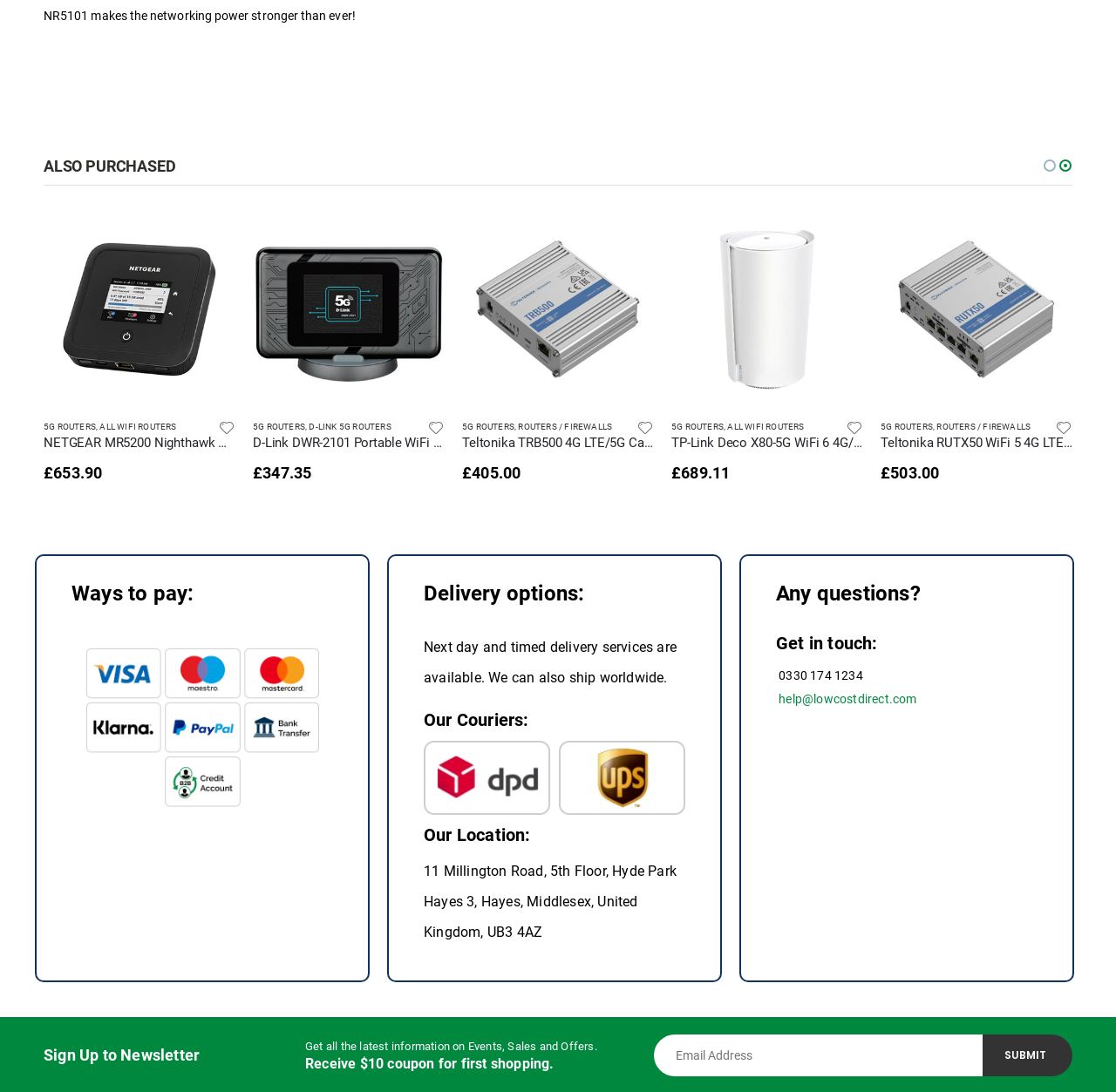Please specify the bounding box coordinates of the clickable section necessary to execute the following command: "Click the 'ADD TO CART' button".

[0.171, 0.208, 0.199, 0.236]